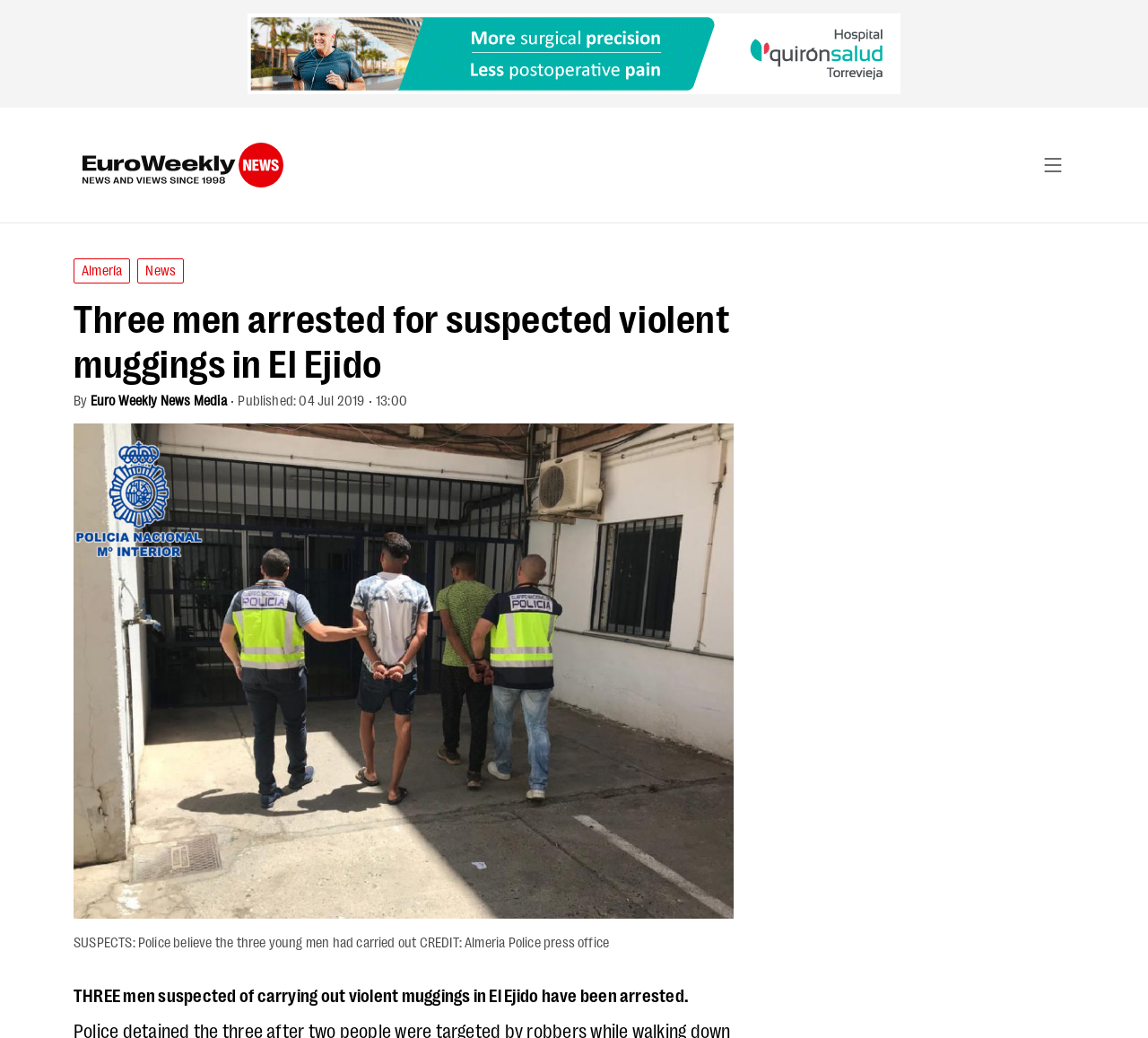Based on the description "alt="Euro Weekly News logo"", find the bounding box of the specified UI element.

[0.072, 0.124, 0.91, 0.194]